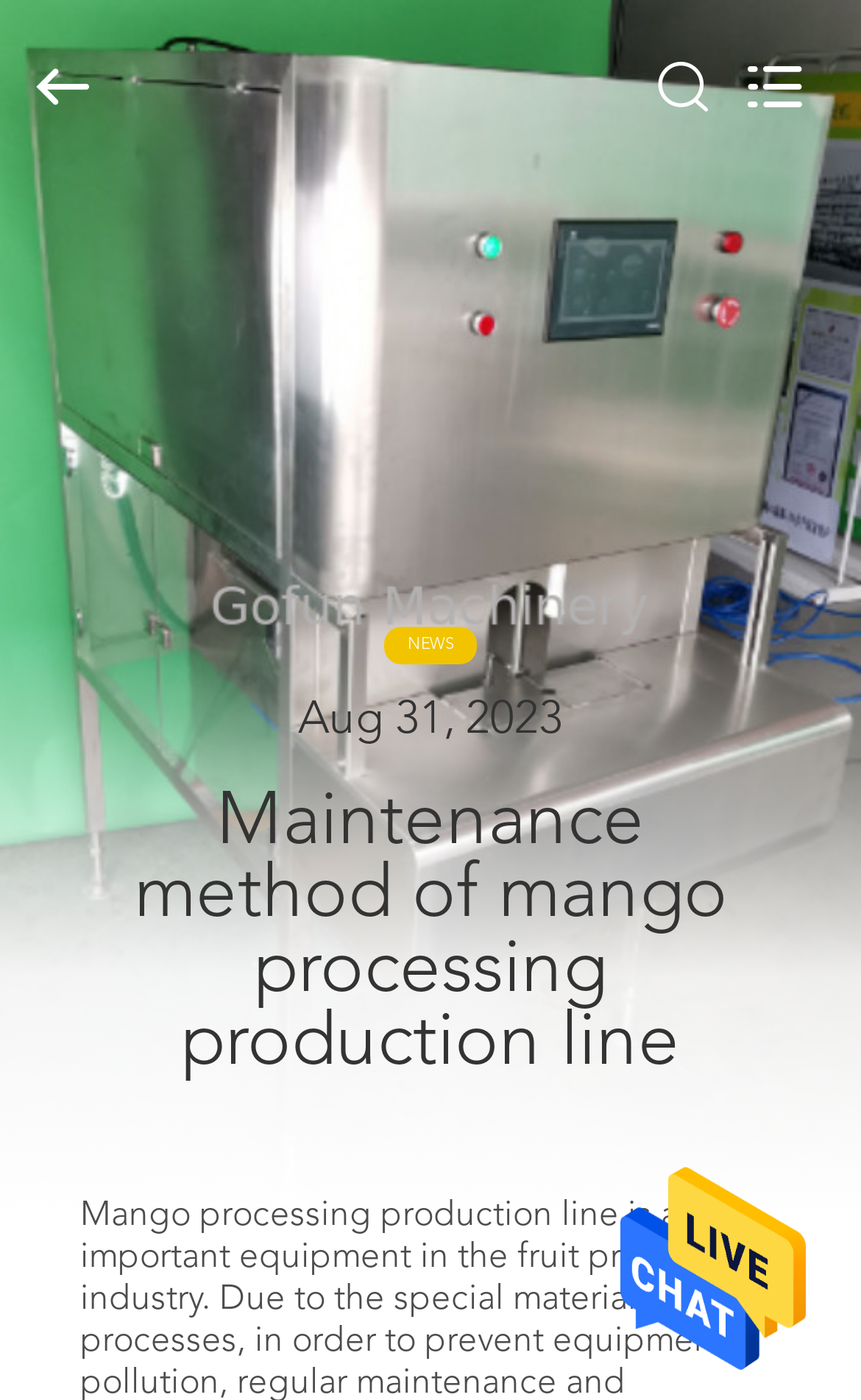Please identify the bounding box coordinates of the region to click in order to complete the task: "Go to HOME page". The coordinates must be four float numbers between 0 and 1, specified as [left, top, right, bottom].

[0.0, 0.126, 0.195, 0.166]